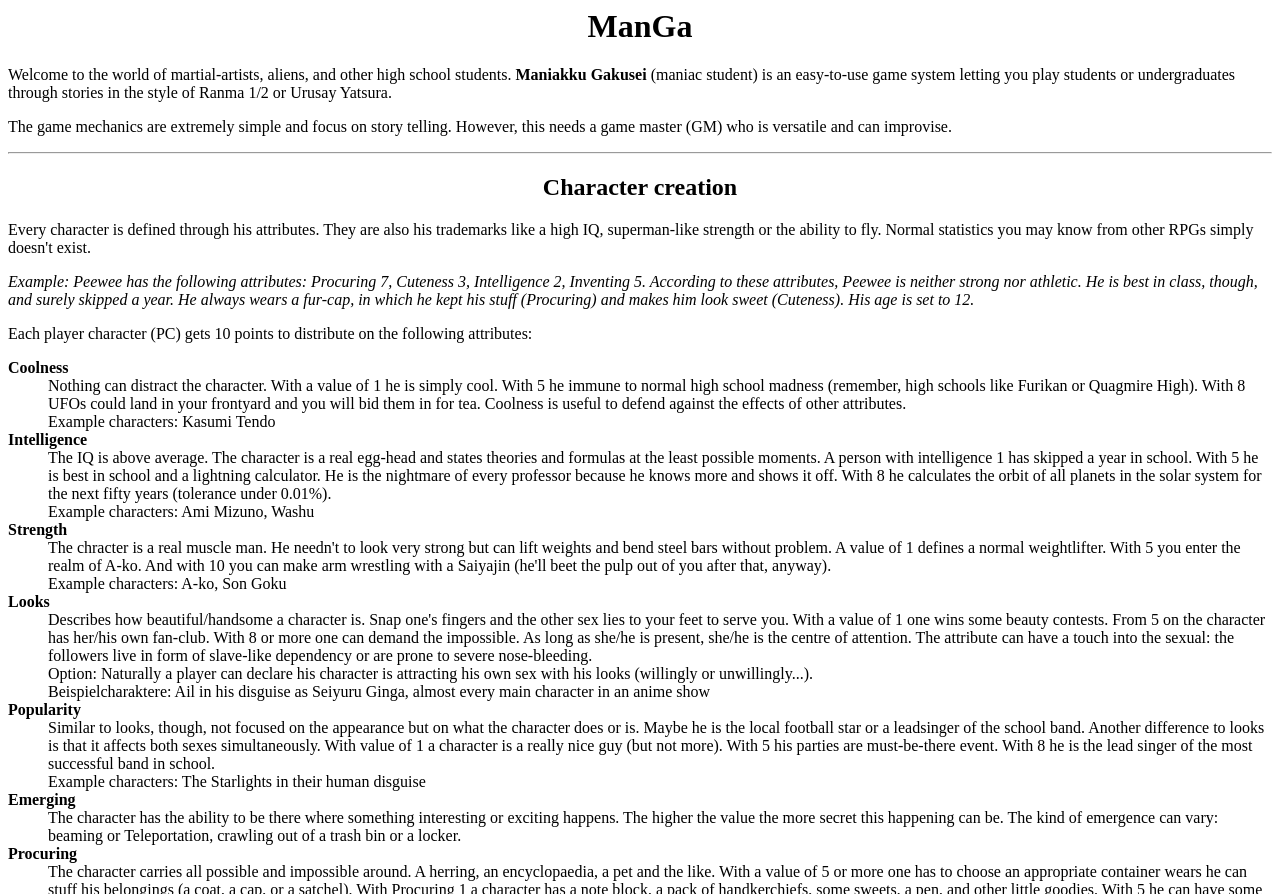Describe the entire webpage, focusing on both content and design.

The webpage is about a game system called "Maniakku Gakusei" or "Maniac Student", which is a game system that allows players to create characters and play through stories in a high school setting. The game mechanics are simple and focus on storytelling, requiring a game master who can improvise.

At the top of the page, there is a heading "ManGa" followed by a brief introduction to the game system. Below this, there is a section titled "Character creation" that explains how to create a character. The character has attributes such as Coolness, Intelligence, Strength, Looks, Popularity, and Emerging, which are used to determine their abilities and traits.

Each attribute has a detailed description, including examples of characters that fit each attribute. For example, Coolness is described as the ability to remain calm in the face of distractions, with high values making the character immune to normal high school madness. Intelligence is described as above-average IQ, with high values making the character a genius who can calculate complex formulas.

The attributes are listed in a table format, with the attribute name on the left and the description on the right. There are 10 points to distribute among the attributes, allowing players to customize their characters.

Overall, the webpage provides a detailed explanation of the game system and how to create characters, with a focus on storytelling and improvisation.